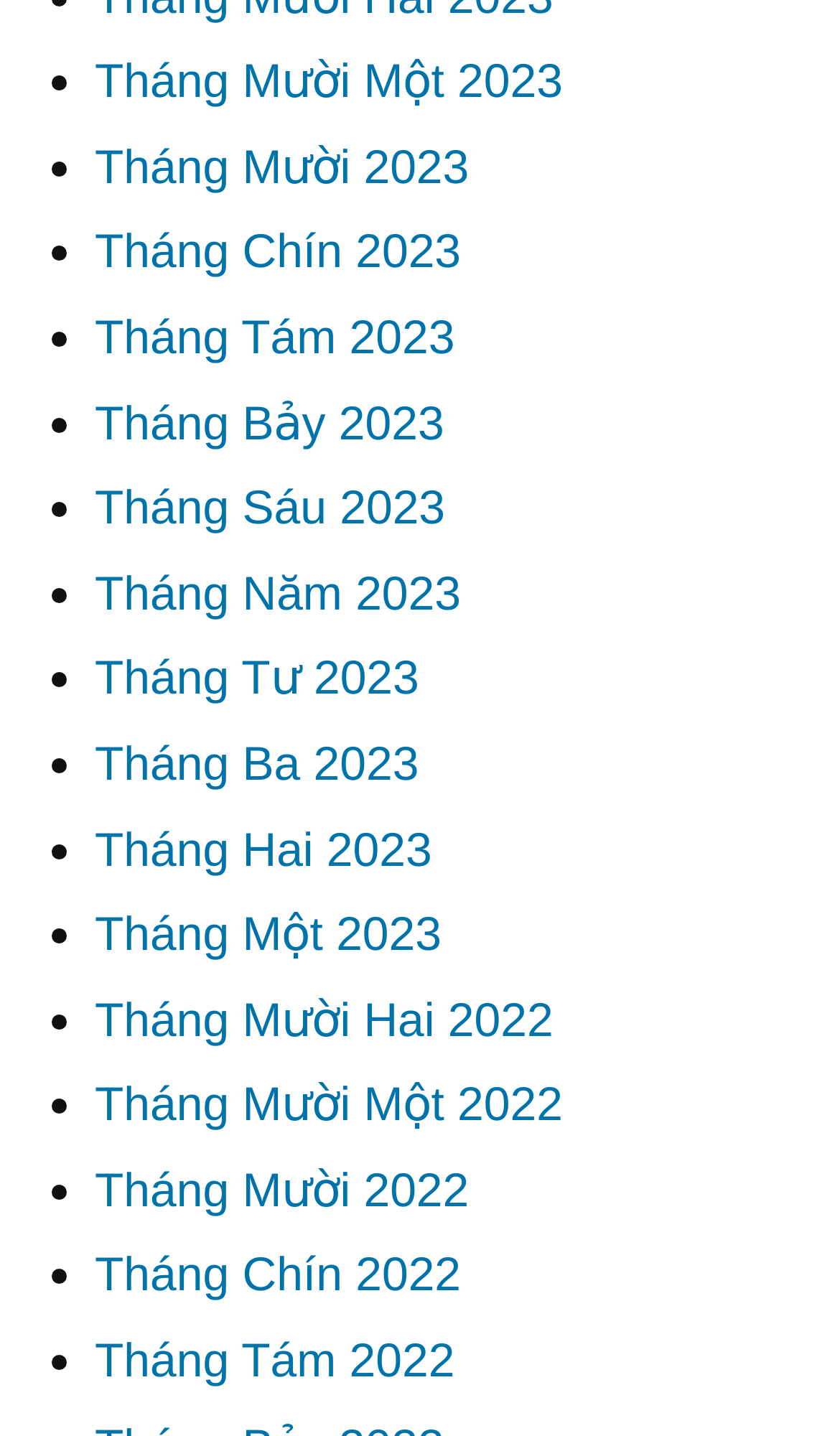Please use the details from the image to answer the following question comprehensively:
How many months are listed?

By counting the number of links in the list, I can see that there are 18 months listed, from 'Tháng Mười Một 2023' to 'Tháng Mười 2022'.